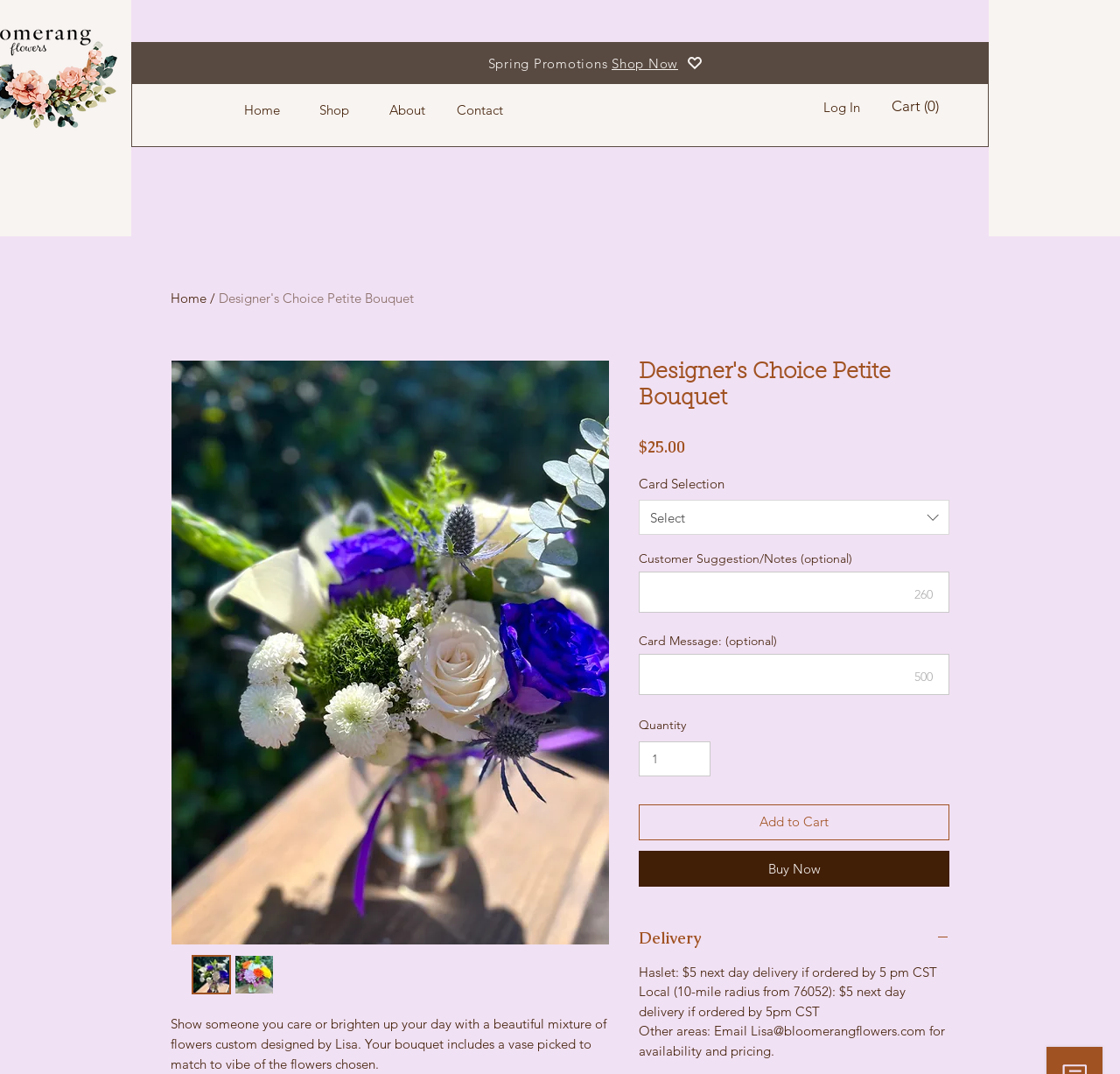Provide a one-word or short-phrase answer to the question:
What is the minimum quantity of bouquets that can be ordered?

1